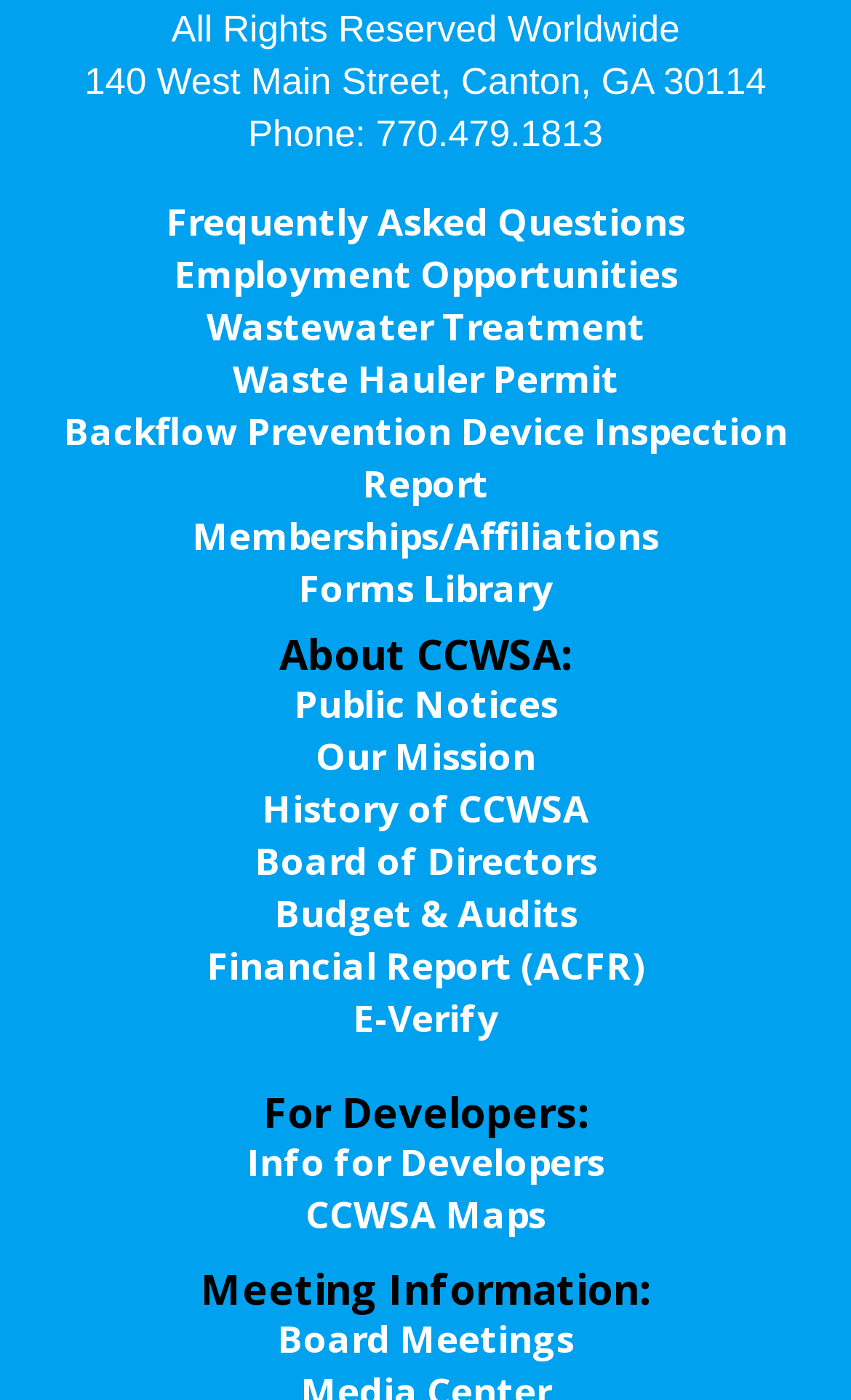What is the phone number of CCWSA?
Give a single word or phrase answer based on the content of the image.

770.479.1813